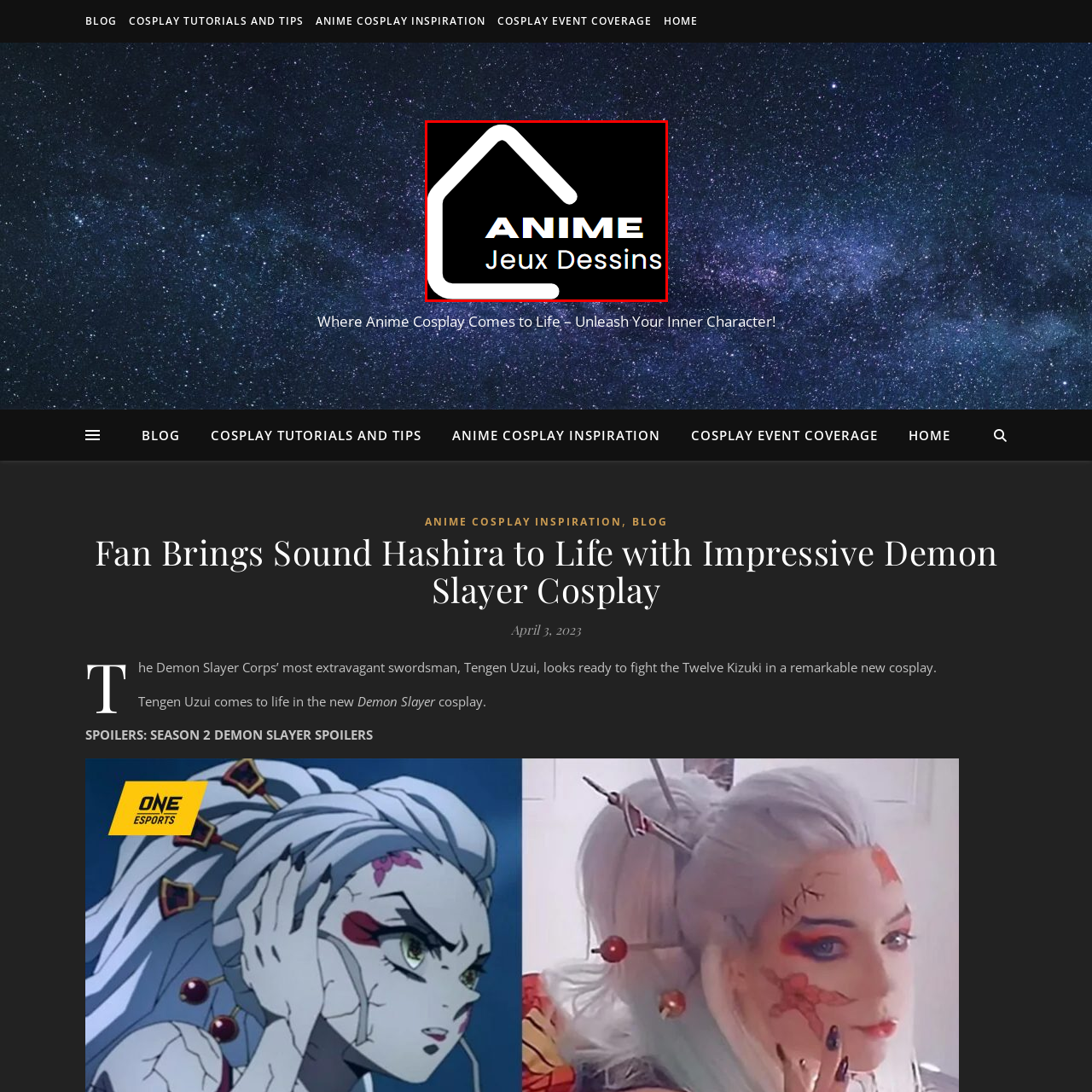Please provide a one-word or phrase response to the following question by examining the image within the red boundary:
What is the primary theme of the website?

Anime and gaming